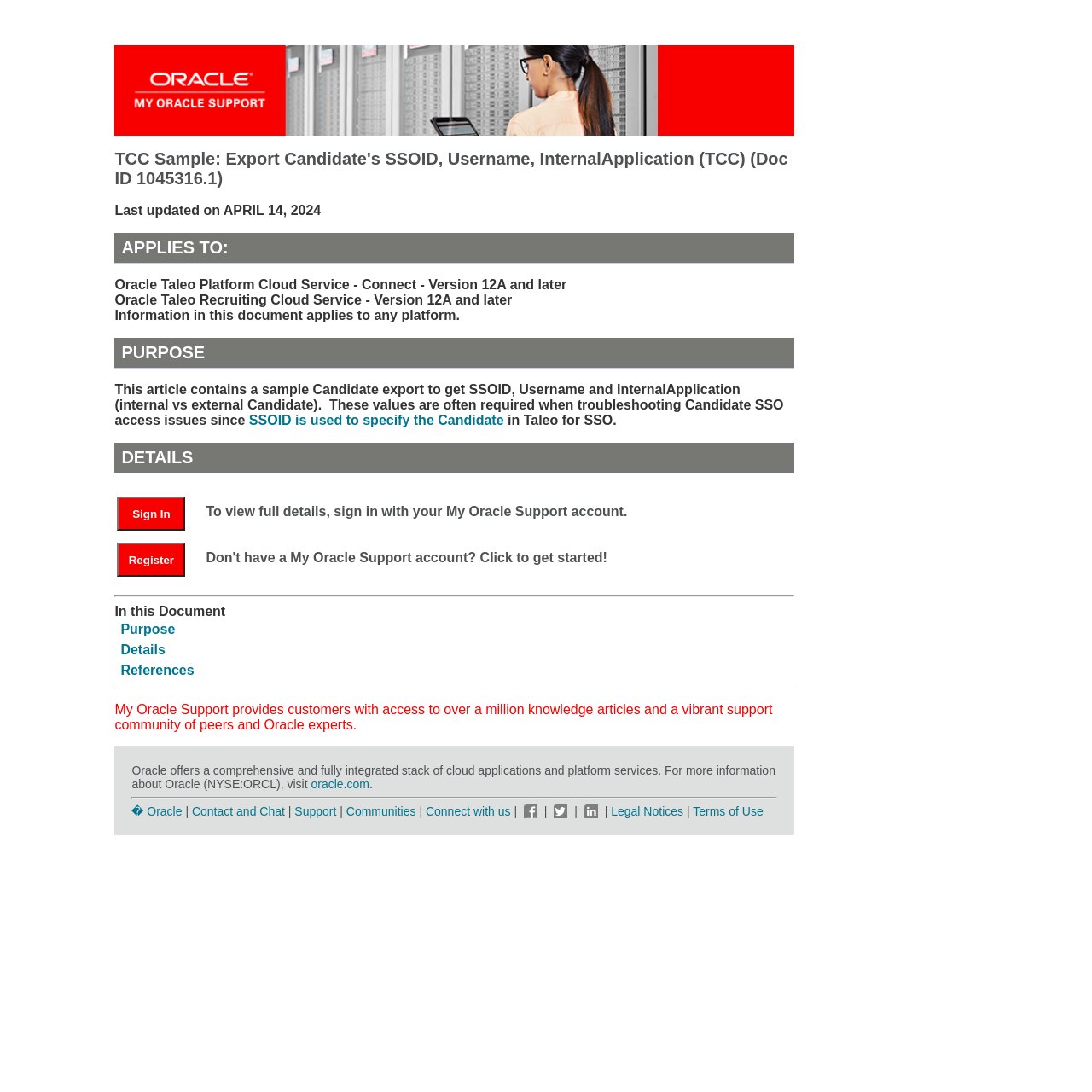Given the element description: "� Oracle", predict the bounding box coordinates of the UI element it refers to, using four float numbers between 0 and 1, i.e., [left, top, right, bottom].

[0.121, 0.736, 0.167, 0.749]